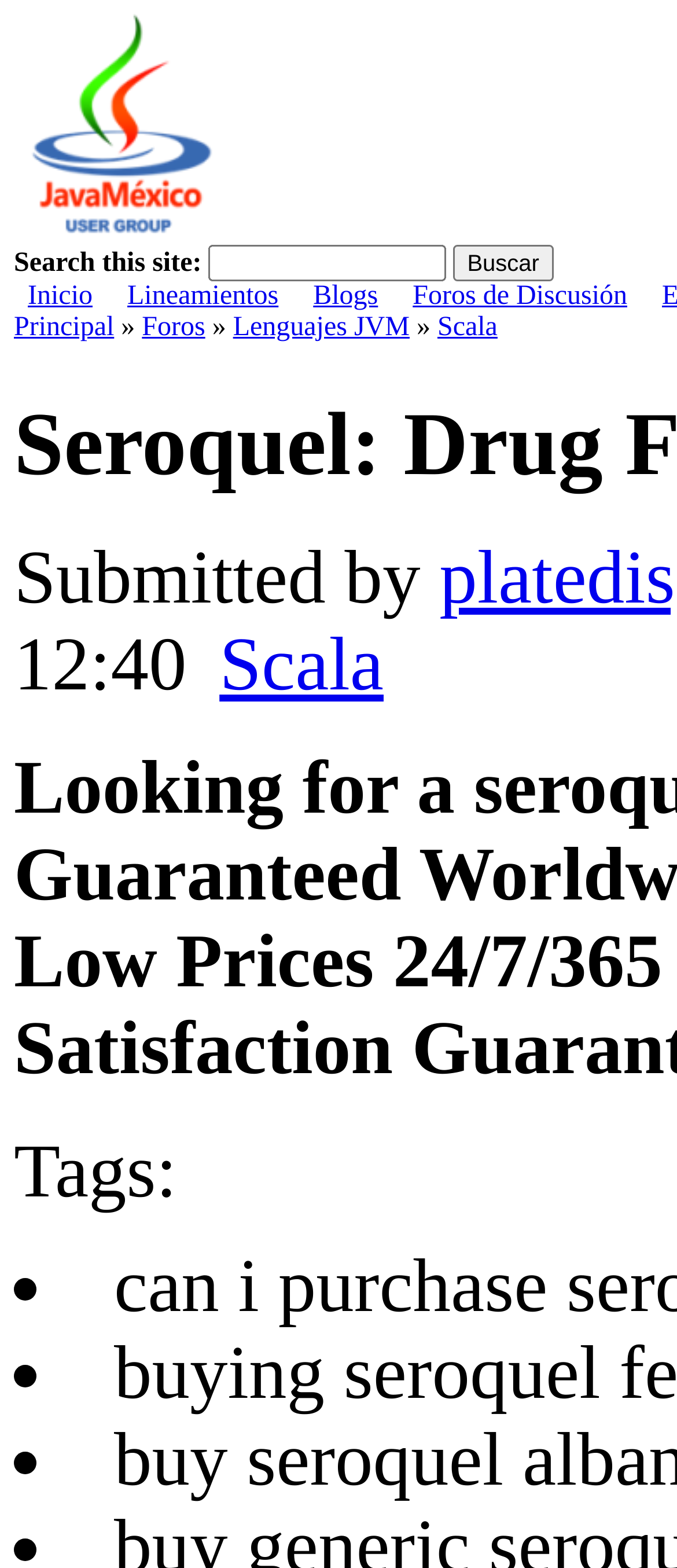What is the language of the website?
Please give a detailed and elaborate explanation in response to the question.

The website appears to be in Spanish, as the text 'Buscar' on the search button and the link labels 'Inicio', 'Lineamientos', 'Blogs', 'Foros de Discusión', and 'Principal' are all in Spanish.